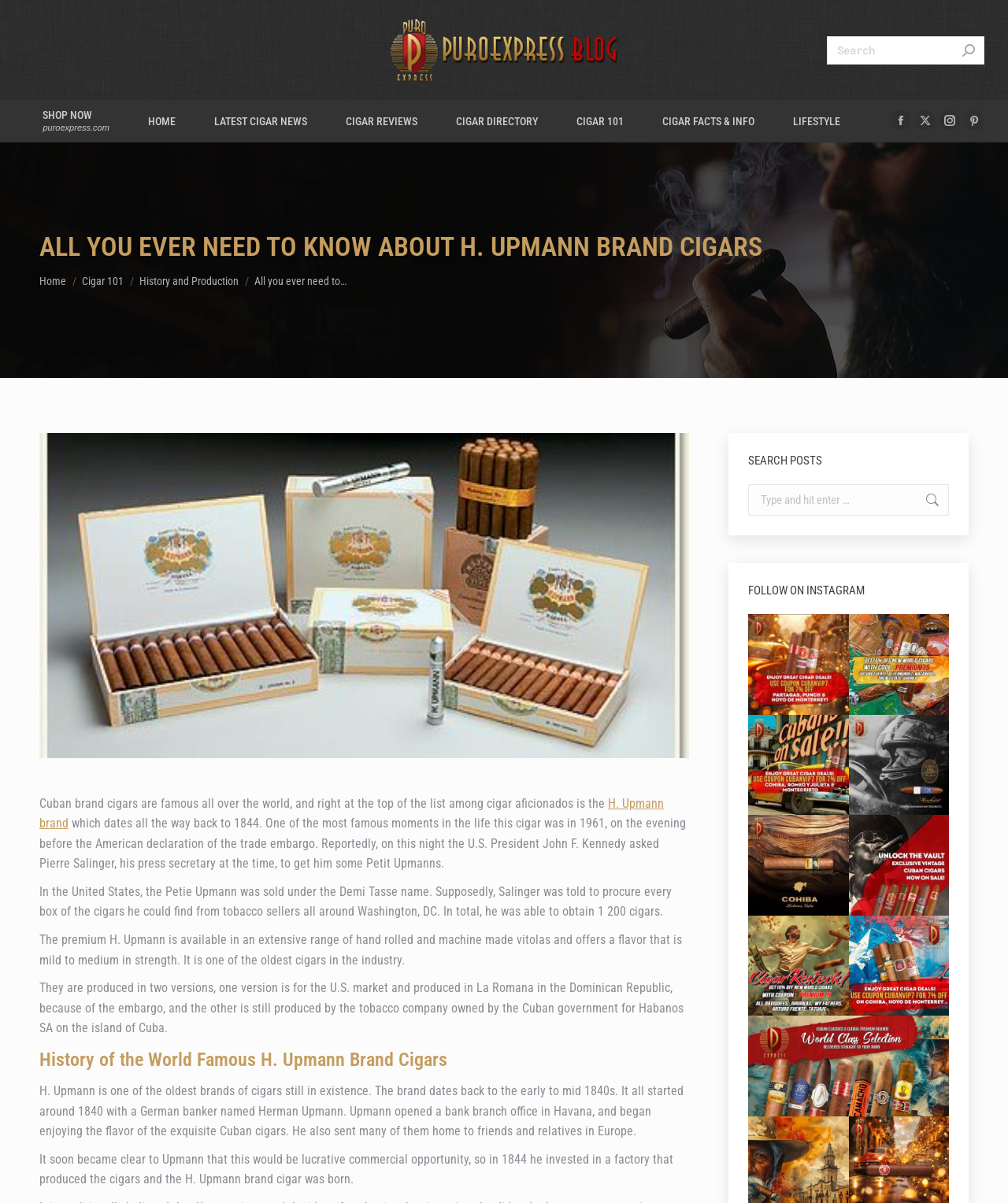Based on the image, please respond to the question with as much detail as possible:
What is the brand of cigars discussed in this webpage?

The webpage discusses the history and production of H. Upmann brand cigars, which is a famous Cuban cigar brand.